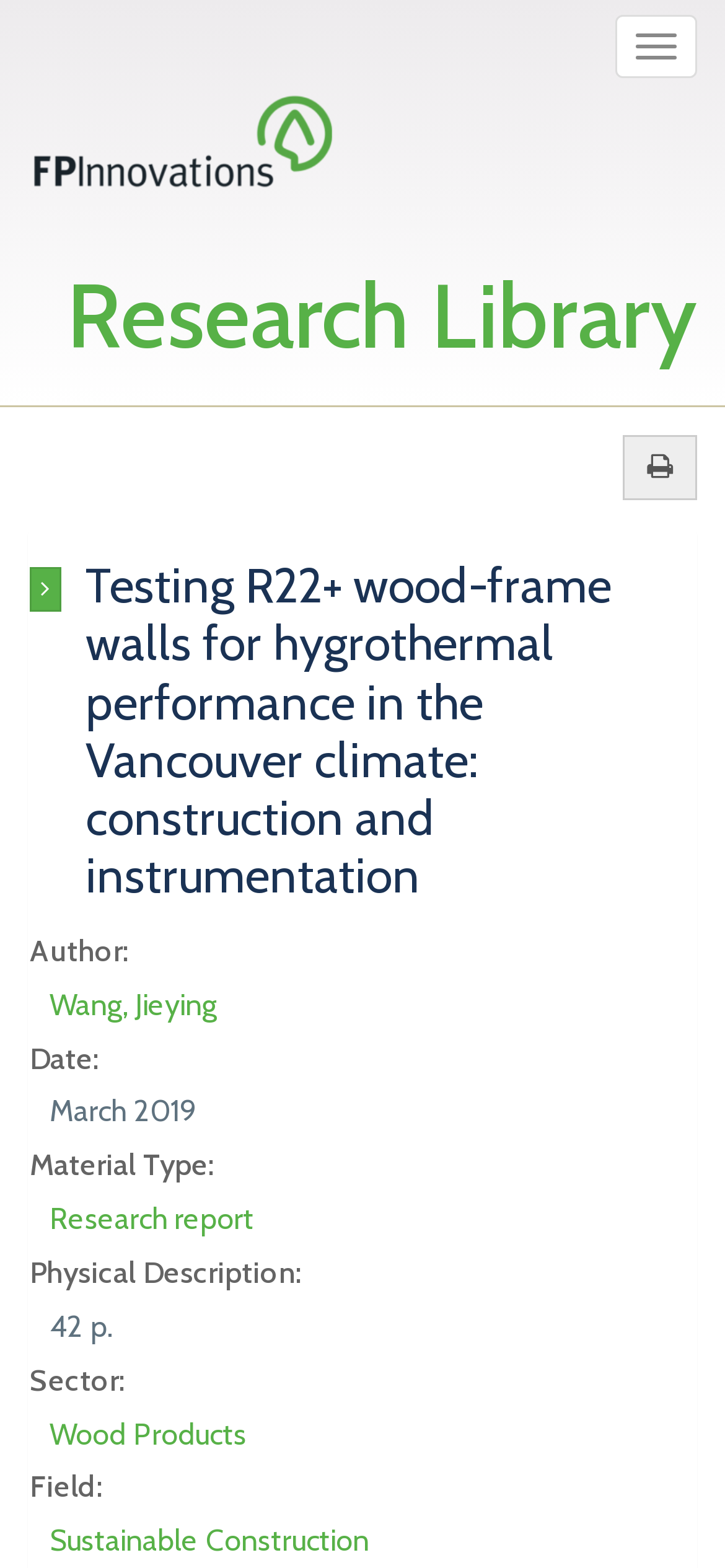Please provide a comprehensive response to the question based on the details in the image: What sector is the research report related to?

The sector can be found in the description list section, where it is listed as 'Sector' with the corresponding value being 'Wood Products'.